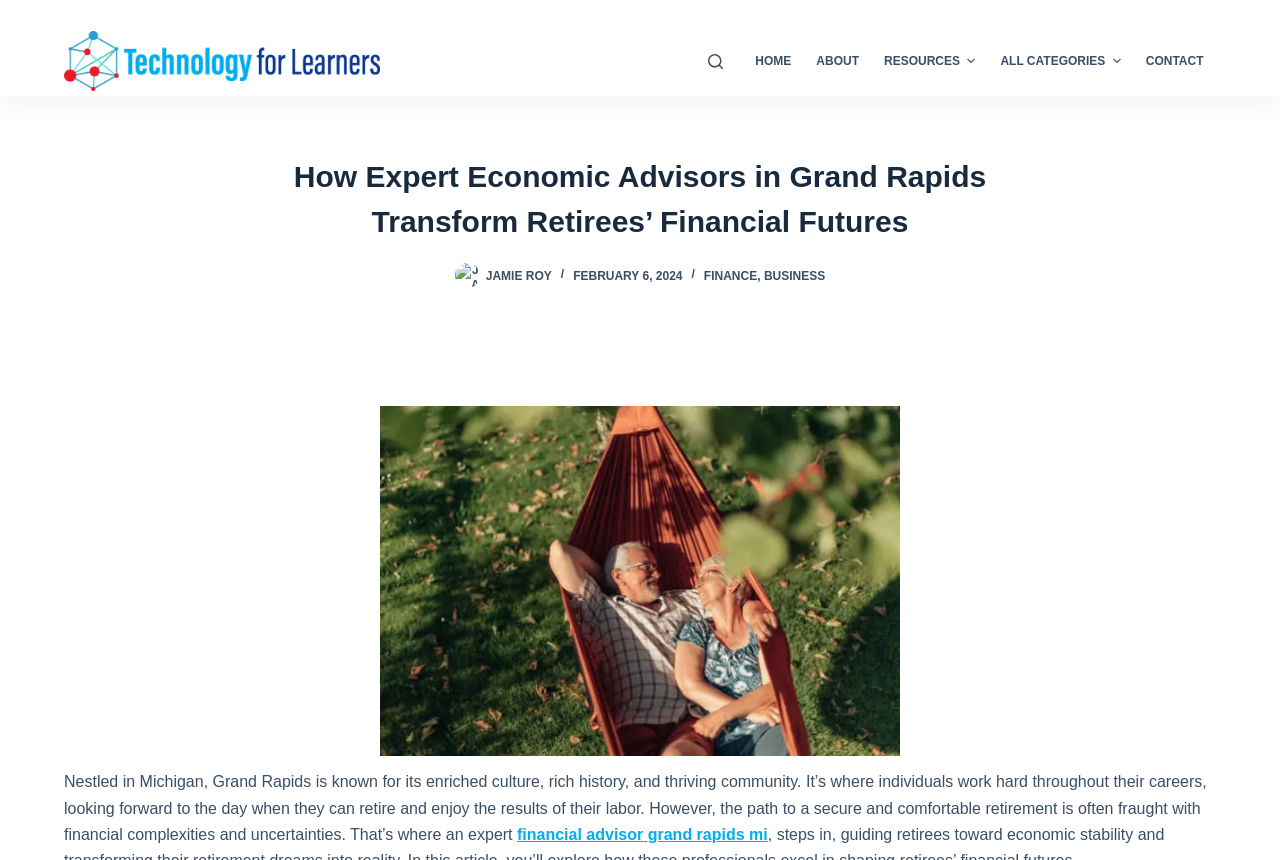Create a full and detailed caption for the entire webpage.

The webpage is about expert economic advisors in Grand Rapids and their role in transforming retirees' financial futures. At the top-left corner, there is a "Skip to content" link, followed by a "Go to top" link and a small image. The website's title, "Technology for Learners", is displayed prominently, accompanied by an image with the same name.

On the top-right side, there is a button and a horizontal navigation menu with several menu items, including "HOME", "ABOUT", "RESOURCES", and "CONTACT". Some of these menu items have dropdown menus, indicated by small images.

Below the navigation menu, there is a large header section with a heading that summarizes the webpage's content. The header section also contains links to the author, "Jamie Roy", and the publication date, "FEBRUARY 6, 2024". Additionally, there are links to categories, such as "FINANCE" and "BUSINESS".

The main content of the webpage is an article that starts with a descriptive paragraph about Grand Rapids, Michigan, and its culture. The article then discusses the importance of expert financial advisors in helping retirees achieve a secure and comfortable retirement. There is a large image related to retirees' financial futures below the article's introduction.

Throughout the article, there are links to relevant topics, such as "financial advisor grand rapids mi". Overall, the webpage is focused on providing information and resources related to financial planning and retirement in Grand Rapids, Michigan.